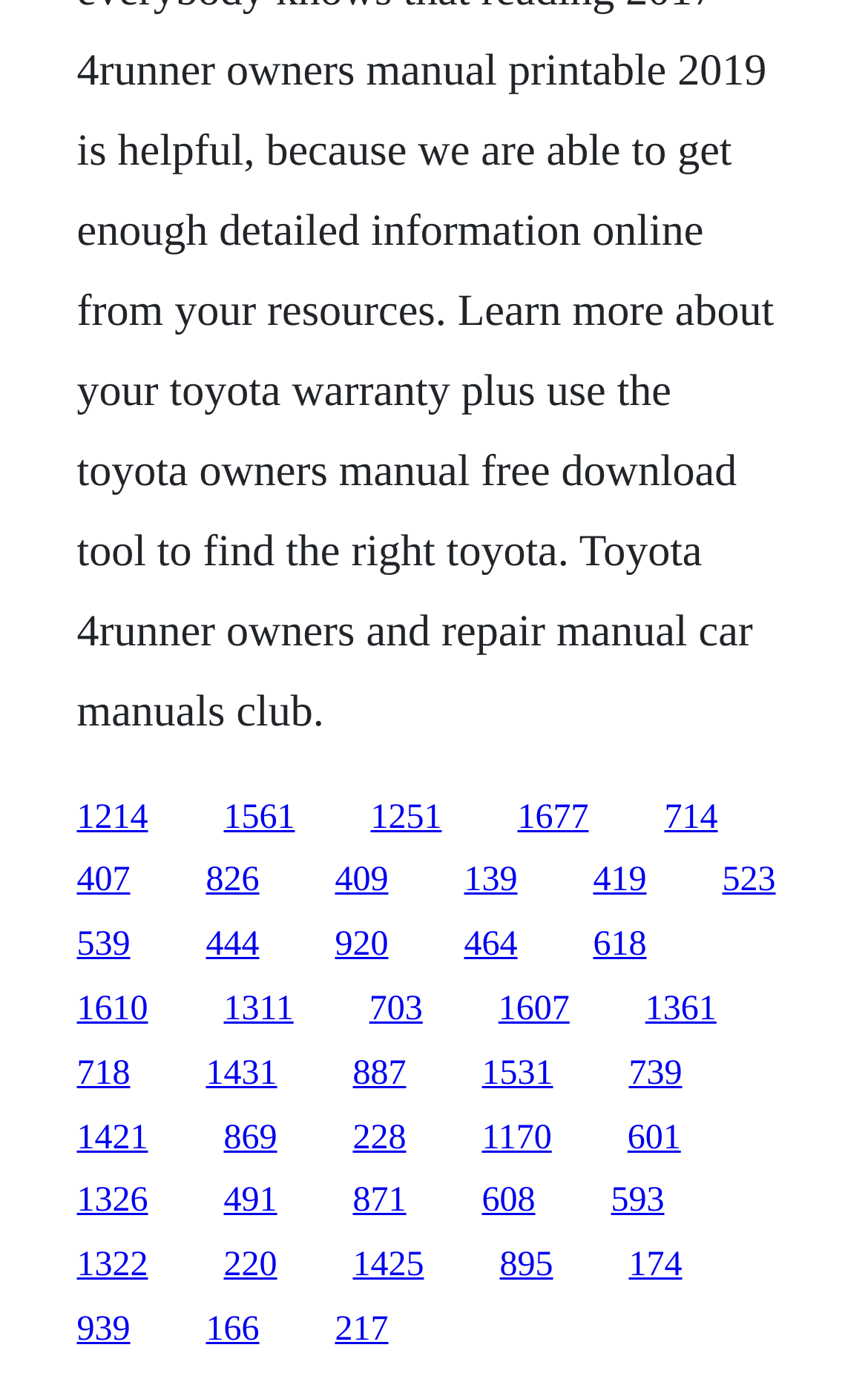Show the bounding box coordinates of the element that should be clicked to complete the task: "access the fifth link".

[0.765, 0.577, 0.827, 0.605]